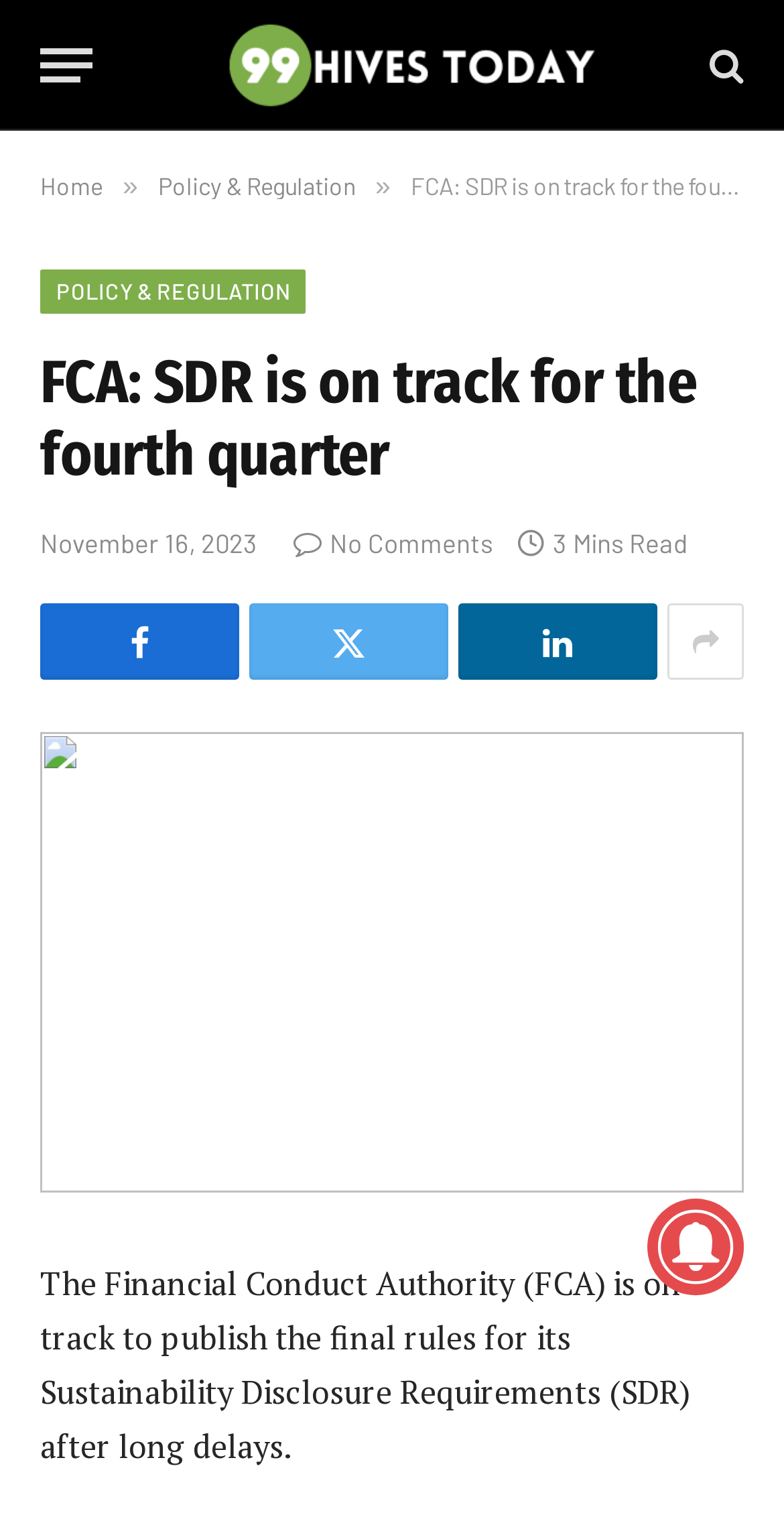What is the current status of the SDR rules?
Using the image as a reference, deliver a detailed and thorough answer to the question.

According to the article, the Financial Conduct Authority (FCA) is on track to publish the final rules for its Sustainability Disclosure Requirements (SDR) after long delays, indicating that the current status of the SDR rules is that they are on track for publication.